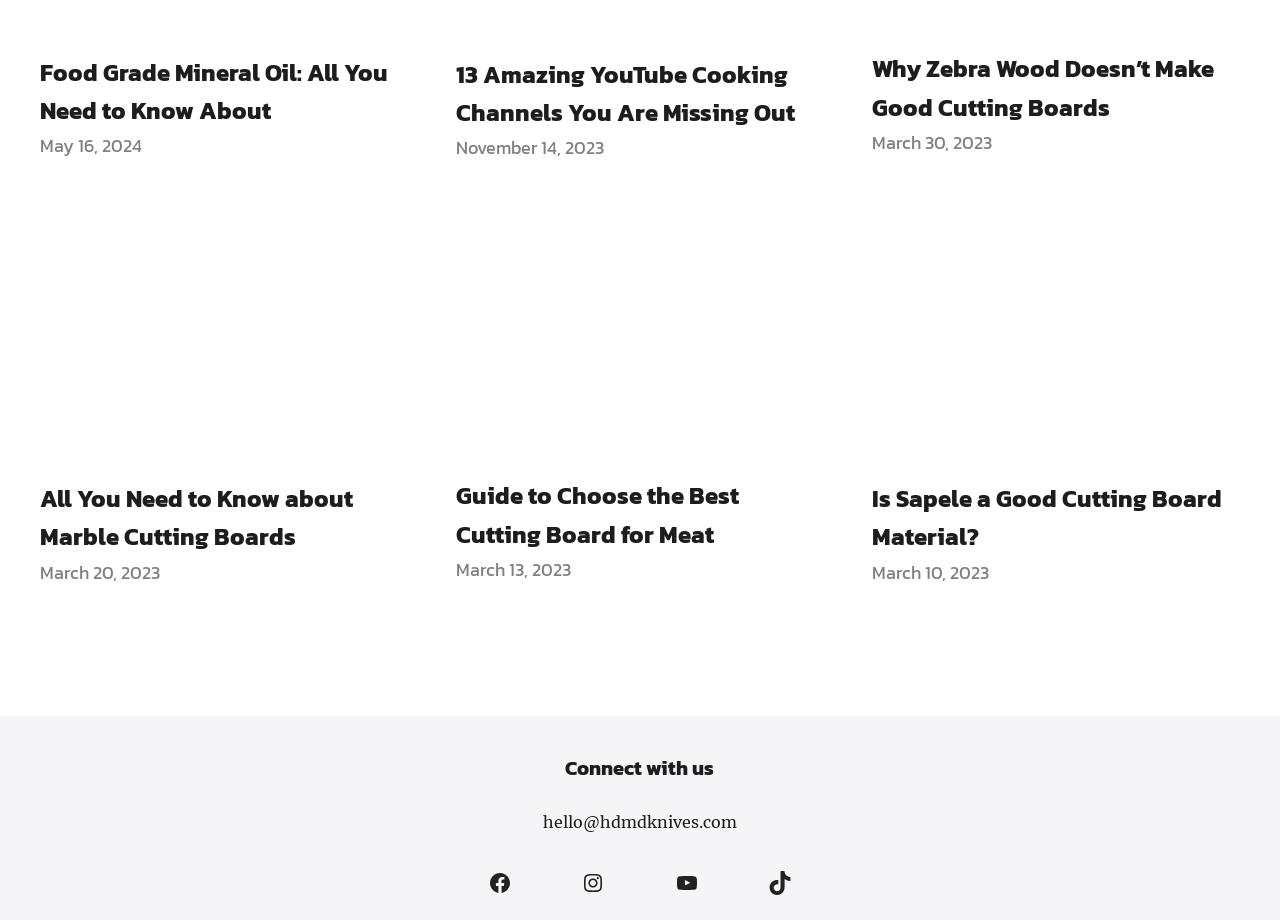Carefully examine the image and provide an in-depth answer to the question: What type of content is primarily featured on this webpage?

The webpage contains multiple articles with headings related to cutting boards, such as 'All You Need to Know about Marble Cutting Boards', 'Guide to Choose the Best Cutting Board for Meat', and 'Is Sapele a Good Cutting Board Material', which indicates that the primary type of content featured on this webpage is articles about cutting boards.